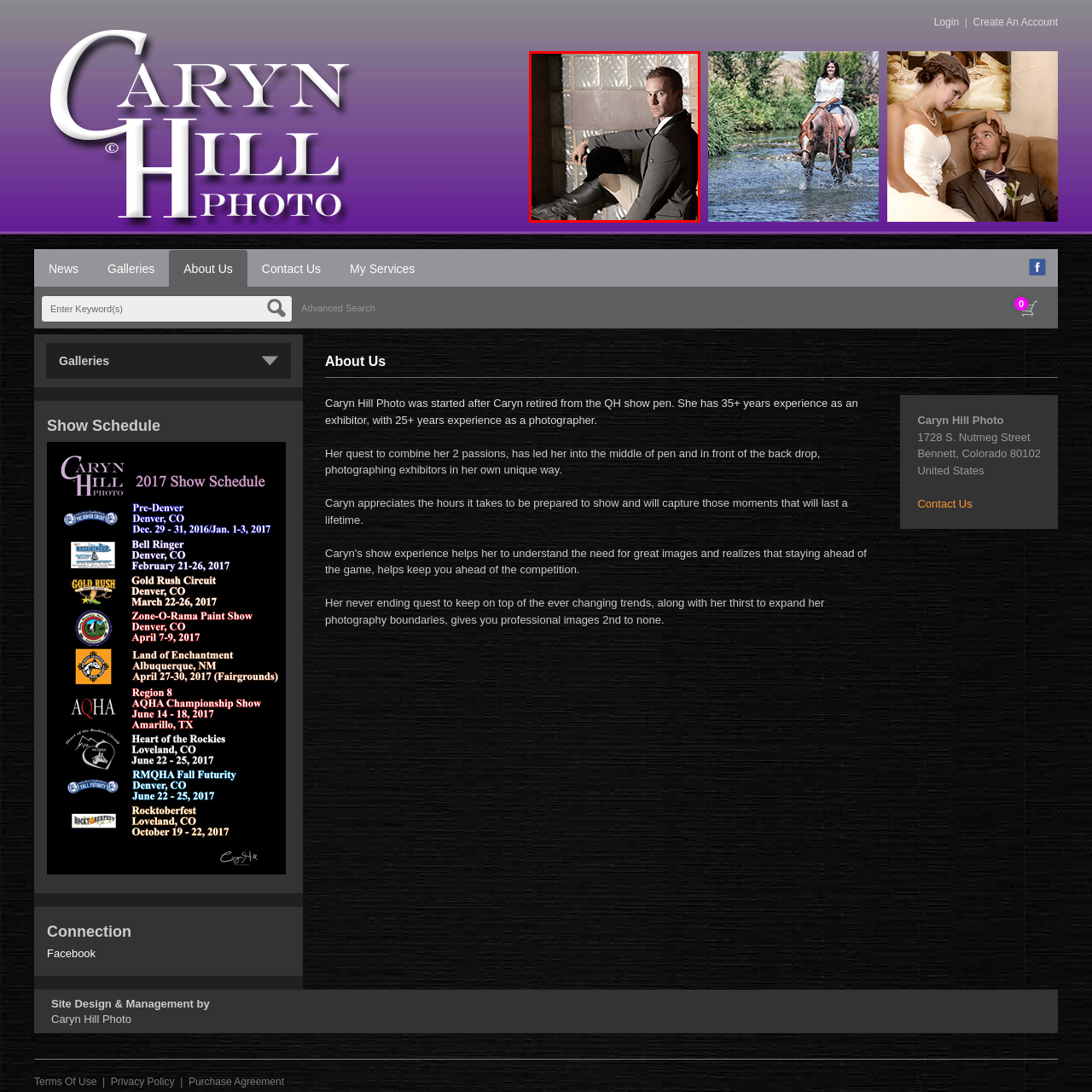Observe the image within the red outline and respond to the ensuing question with a detailed explanation based on the visual aspects of the image: 
What is the photographer's style?

The image is part of an exhibit showcasing Caryn Hill's expertise in capturing unique moments and personalities in the equestrian world, and the style of the image reflects a blend of fashion and athleticism, which is synonymous with Caryn Hill Photo's style.